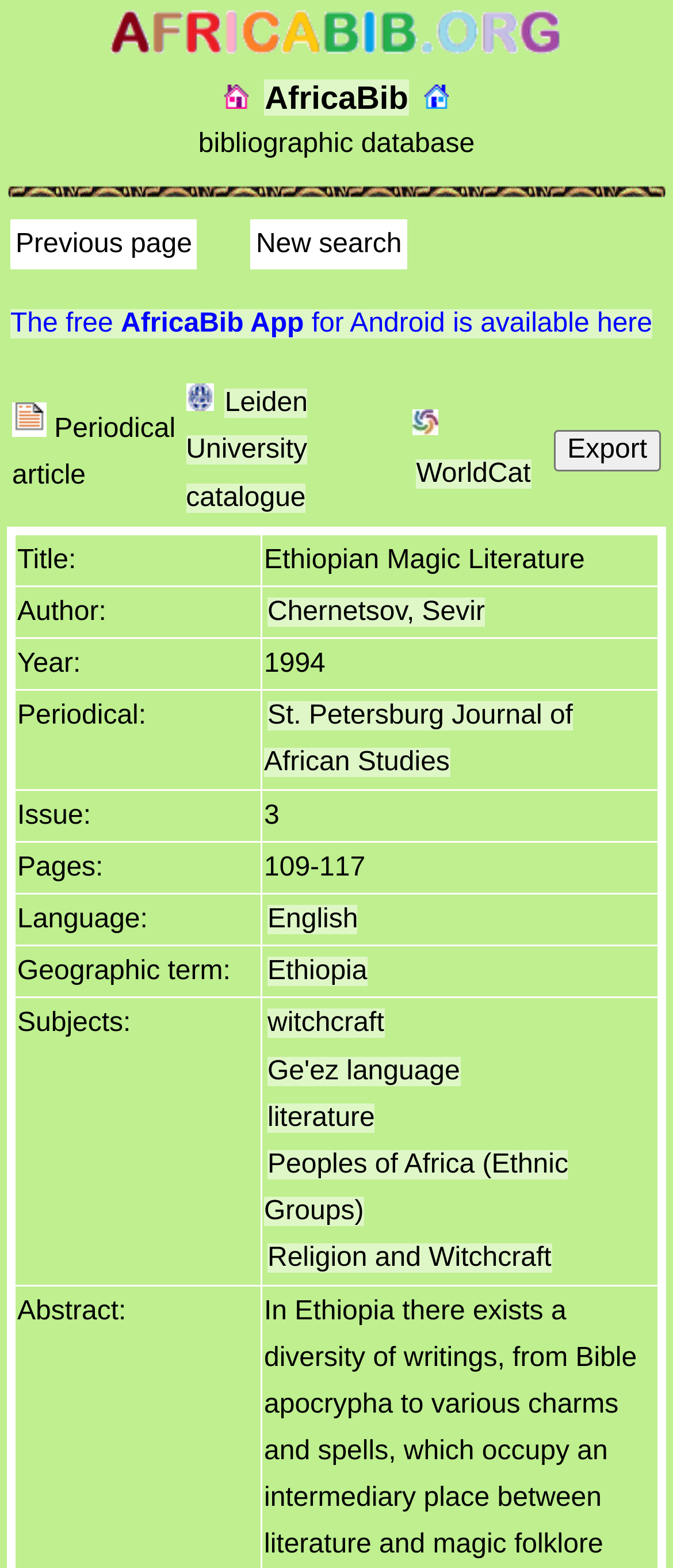Deliver a detailed narrative of the webpage's visual and textual elements.

The webpage is about a bibliographic database, specifically a page for a periodical article titled "Ethiopian Magic Literature". At the top, there is a link to go back to the AfricaBib home page, accompanied by an image. Below this, there is a heading that also links to the AfricaBib home page, along with links to the database home page and an image.

The main content of the page is a table with various details about the article, including the title, author, year, periodical, issue, pages, language, and geographic term. Each of these details is presented in a row with a label on the left and the corresponding information on the right. The author, periodical, and language are all links to further information.

Below the table, there is a section with links to related resources, including the Leiden University catalogue, WorldCat catalogue, and an option to export the article information. There is also a link to download the AfricaBib app for Android.

Throughout the page, there are various images, including icons for the different links and a horizontal line separating the top navigation from the main content. The overall layout is organized and easy to follow, with clear headings and concise text.